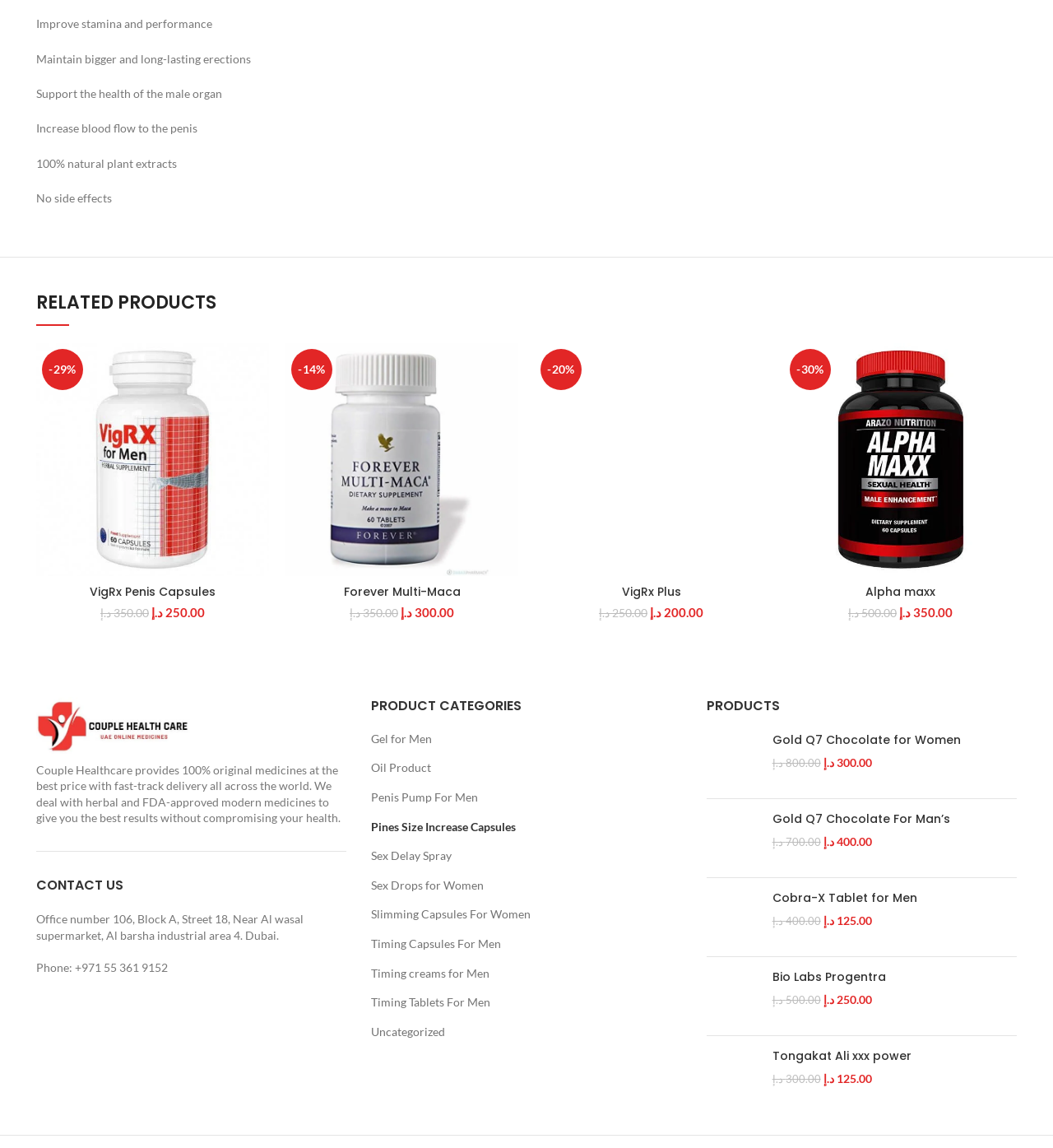Can you identify the bounding box coordinates of the clickable region needed to carry out this instruction: 'Compare VigRx Penis Capsules'? The coordinates should be four float numbers within the range of 0 to 1, stated as [left, top, right, bottom].

[0.22, 0.507, 0.248, 0.532]